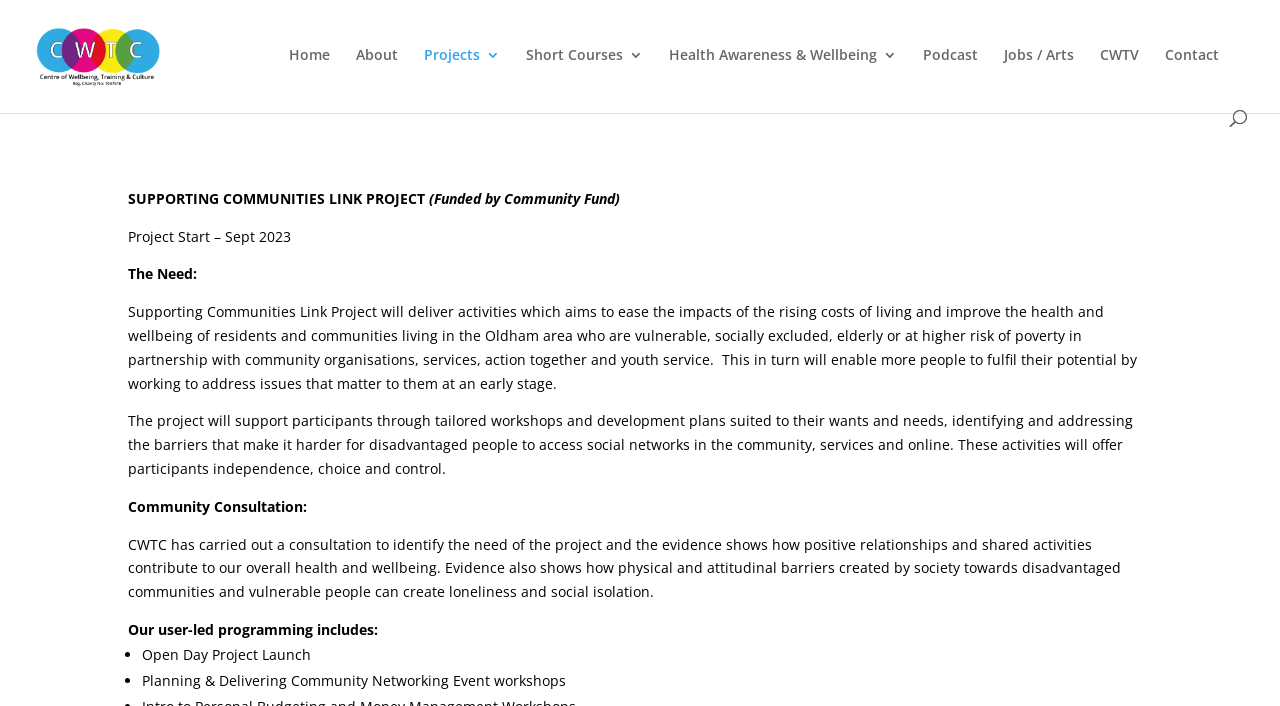Summarize the webpage comprehensively, mentioning all visible components.

The webpage is about the "Supporting Communities Link Project" by the Centre of Wellbeing, Training & Culture. At the top, there is a logo of the Centre of Wellbeing, Training & Culture, accompanied by a link to the centre's homepage. Below the logo, there is a navigation menu with links to various pages, including "Home", "About", "Projects", "Short Courses", "Health Awareness & Wellbeing", "Podcast", "Jobs / Arts", "CWTV", and "Contact".

The main content of the page is divided into sections. The first section has a heading "SUPPORTING COMMUNITIES LINK PROJECT" and a subtitle "(Funded by Community Fund)". Below this, there is a paragraph stating the project's start date and a brief overview of the project's goals.

The next section is titled "The Need" and describes the issues that the project aims to address, such as the rising costs of living and social exclusion. This is followed by a longer paragraph explaining how the project will support participants through tailored workshops and development plans.

Further down, there is a section titled "Community Consultation" which discusses the results of a consultation that identified the need for the project and the importance of positive relationships and shared activities for overall health and wellbeing.

The final section is titled "Our user-led programming includes" and lists two bullet points: "Open Day Project Launch" and "Planning & Delivering Community Networking Event workshops".